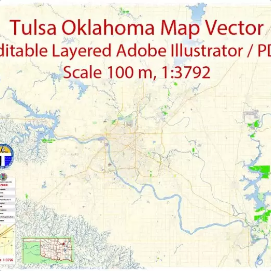What type of file formats is the map designed for?
Using the picture, provide a one-word or short phrase answer.

Adobe Illustrator and PDF